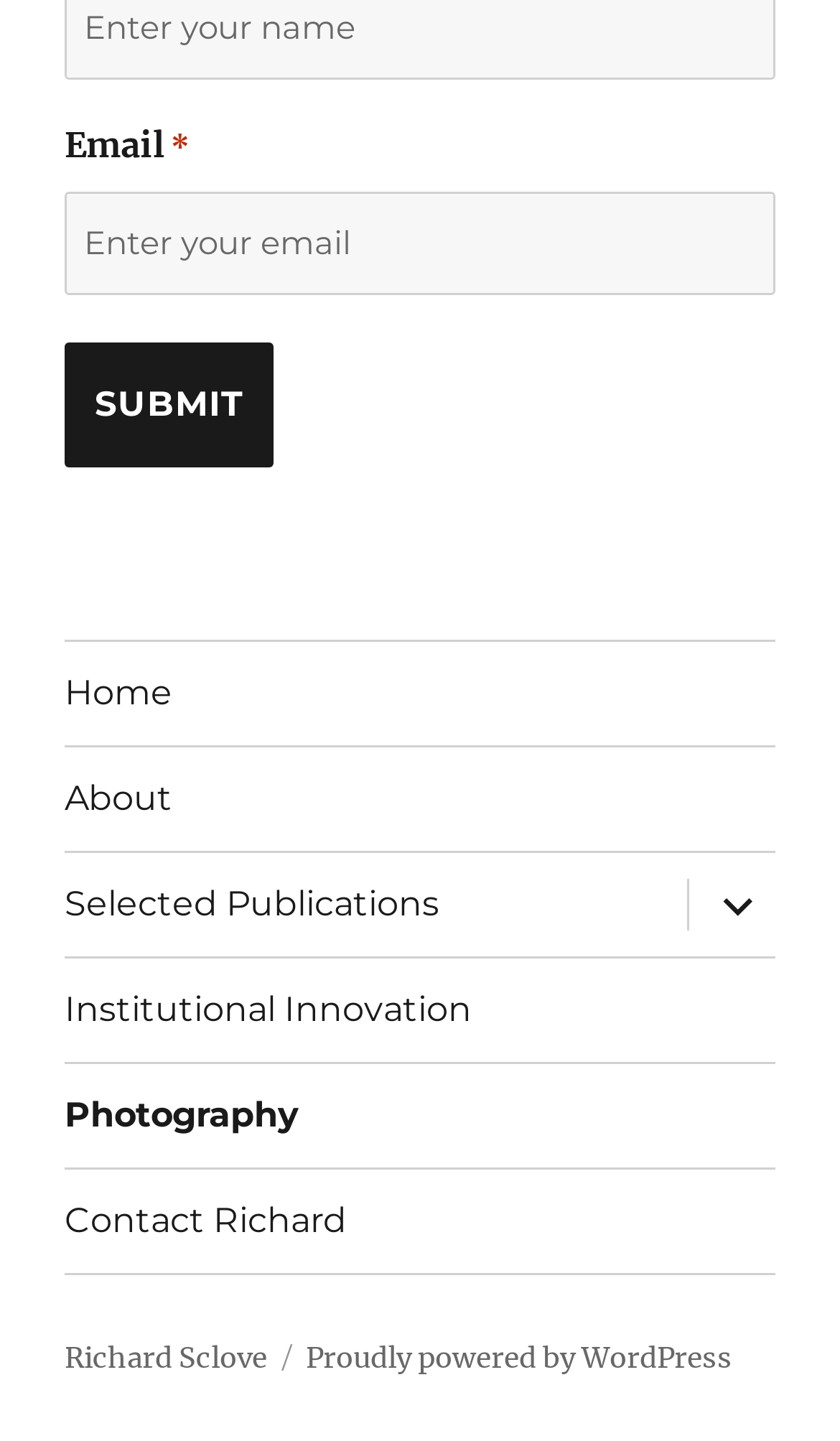Determine the bounding box coordinates for the area that should be clicked to carry out the following instruction: "Contact Richard".

[0.077, 0.811, 0.923, 0.883]